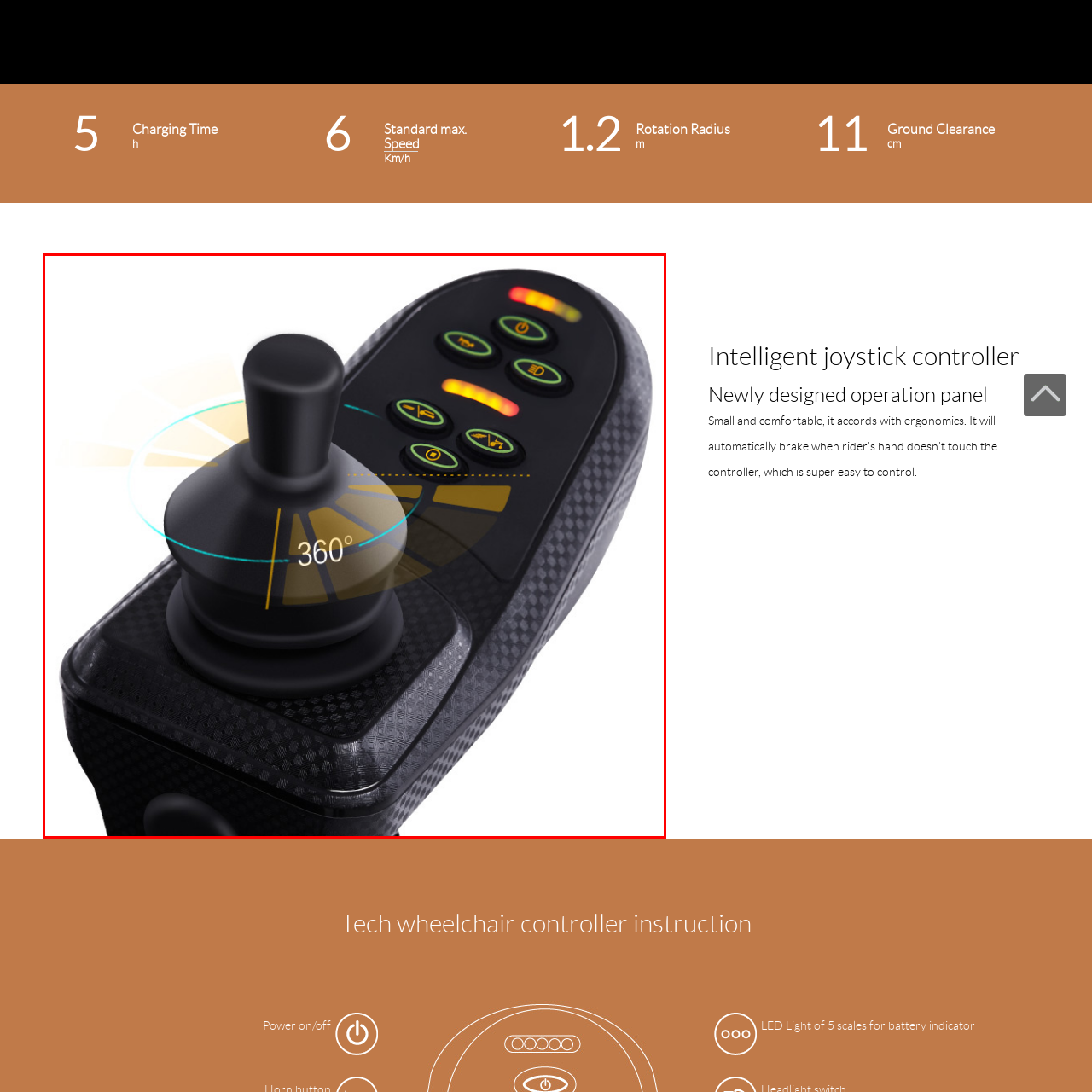Take a close look at the image outlined by the red bounding box and give a detailed response to the subsequent question, with information derived from the image: What do the green and red indicators suggest?

The various control buttons surrounding the joystick are illuminated with green and red indicators, which suggest functions related to speed control, power status, and possibly additional features tailored for user convenience, implying that the indicators are related to these functions.